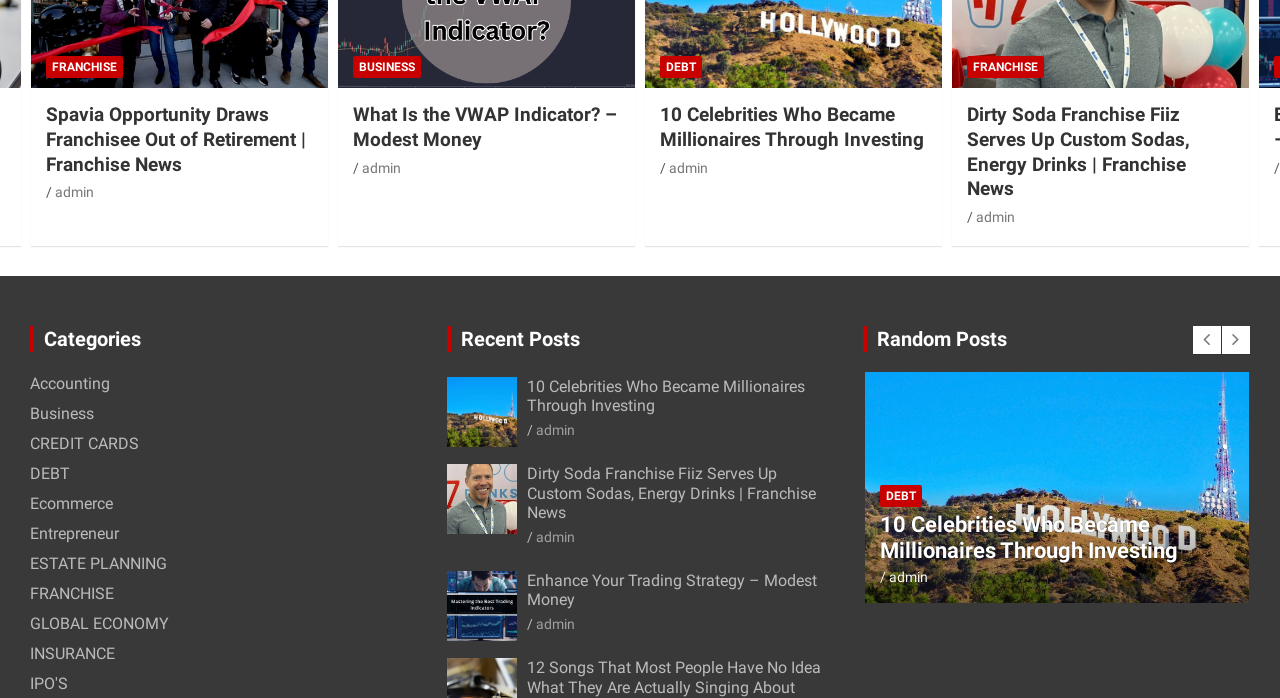What is the category of the link 'Accounting'?
Refer to the screenshot and answer in one word or phrase.

Business